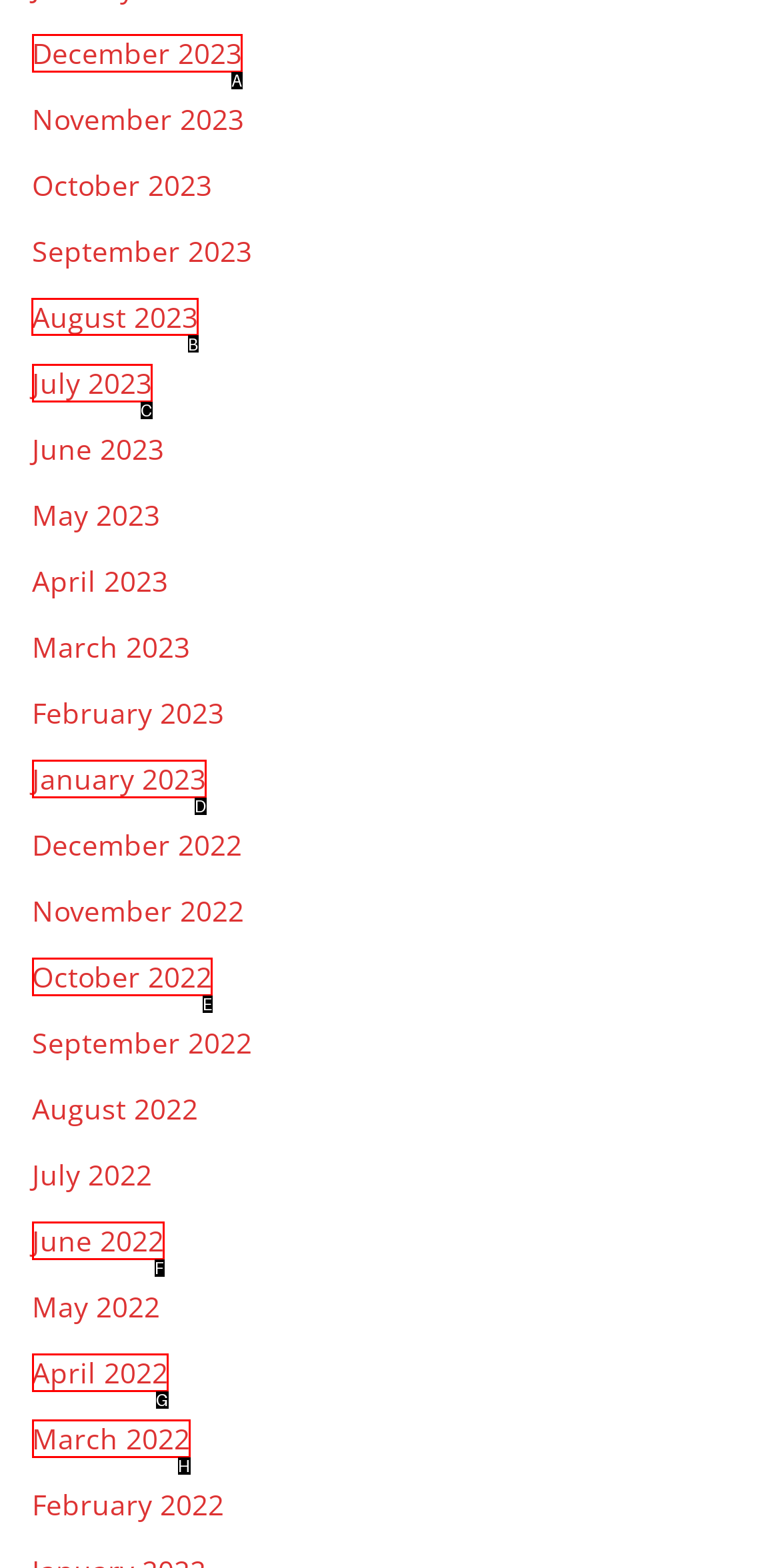Select the appropriate HTML element that needs to be clicked to execute the following task: View the latest issue. Respond with the letter of the option.

None